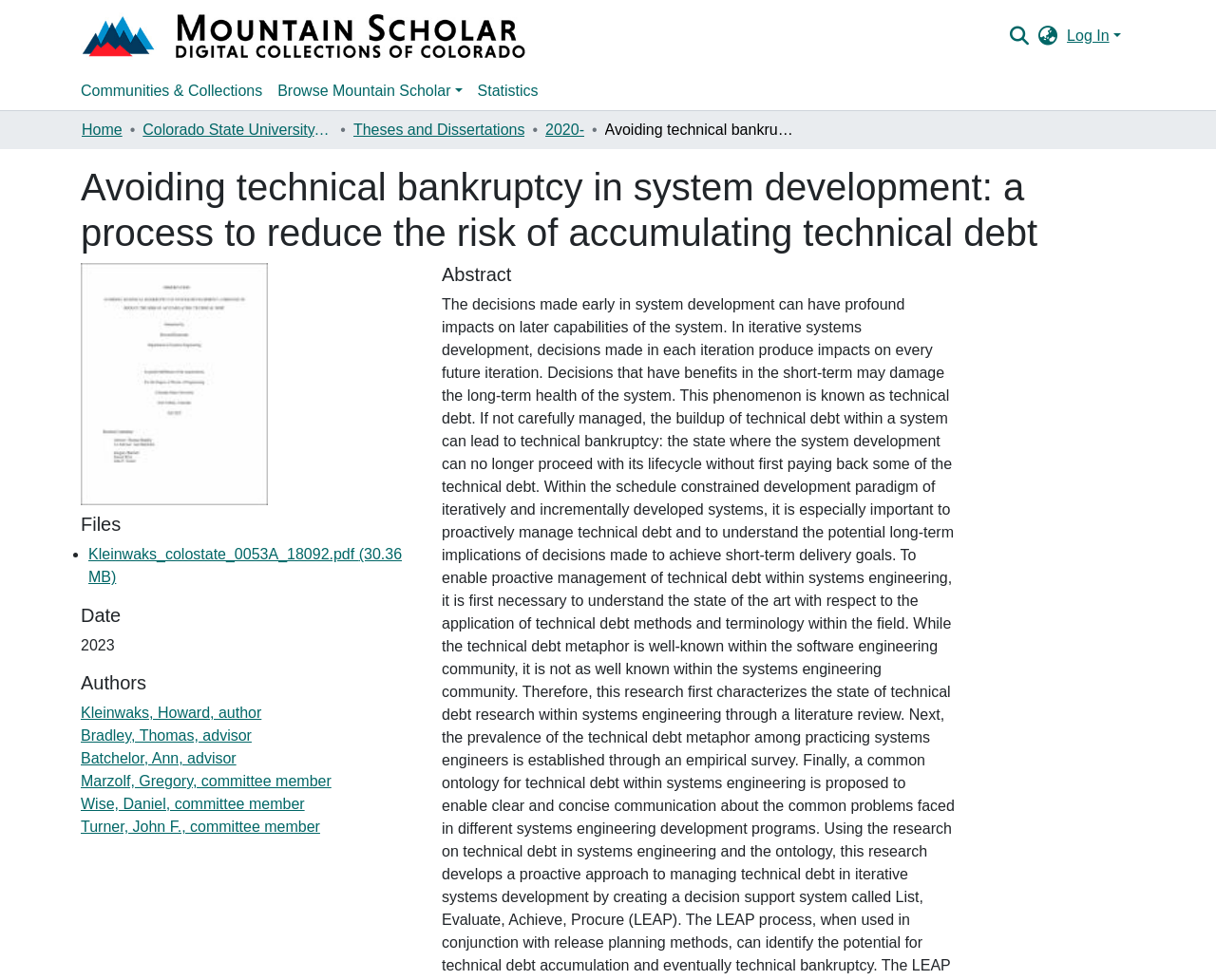Provide an in-depth description of the elements and layout of the webpage.

The webpage appears to be a repository page for a thesis or dissertation, titled "Avoiding technical bankruptcy in system development: a process to reduce the risk of accumulating technical debt". 

At the top left corner, there is a repository logo, which is an image. Next to it, there is a user profile bar with a search function, allowing users to search for specific content. The search function consists of a textbox and a submit button. 

On the top right corner, there are several navigation links, including "Log In" and "Language switch". Below the top navigation bar, there is a main navigation bar with links to "Communities & Collections", "Browse Mountain Scholar", and "Statistics". 

Further down, there is a breadcrumb navigation bar, showing the path from "Home" to the current page, with links to "Colorado State University, Fort Collins", "Theses and Dissertations", and "2020-". 

The main content of the page is divided into several sections. The first section has a heading with the title of the thesis, followed by a section with a heading "Files", which contains a list of files, including a PDF file. 

Below the "Files" section, there are sections with headings "Date", "Authors", and "Abstract". The "Date" section displays the year "2023". The "Authors" section lists the authors and advisors of the thesis, with links to their profiles. The "Abstract" section is located at the bottom right of the page, but its content is not specified.